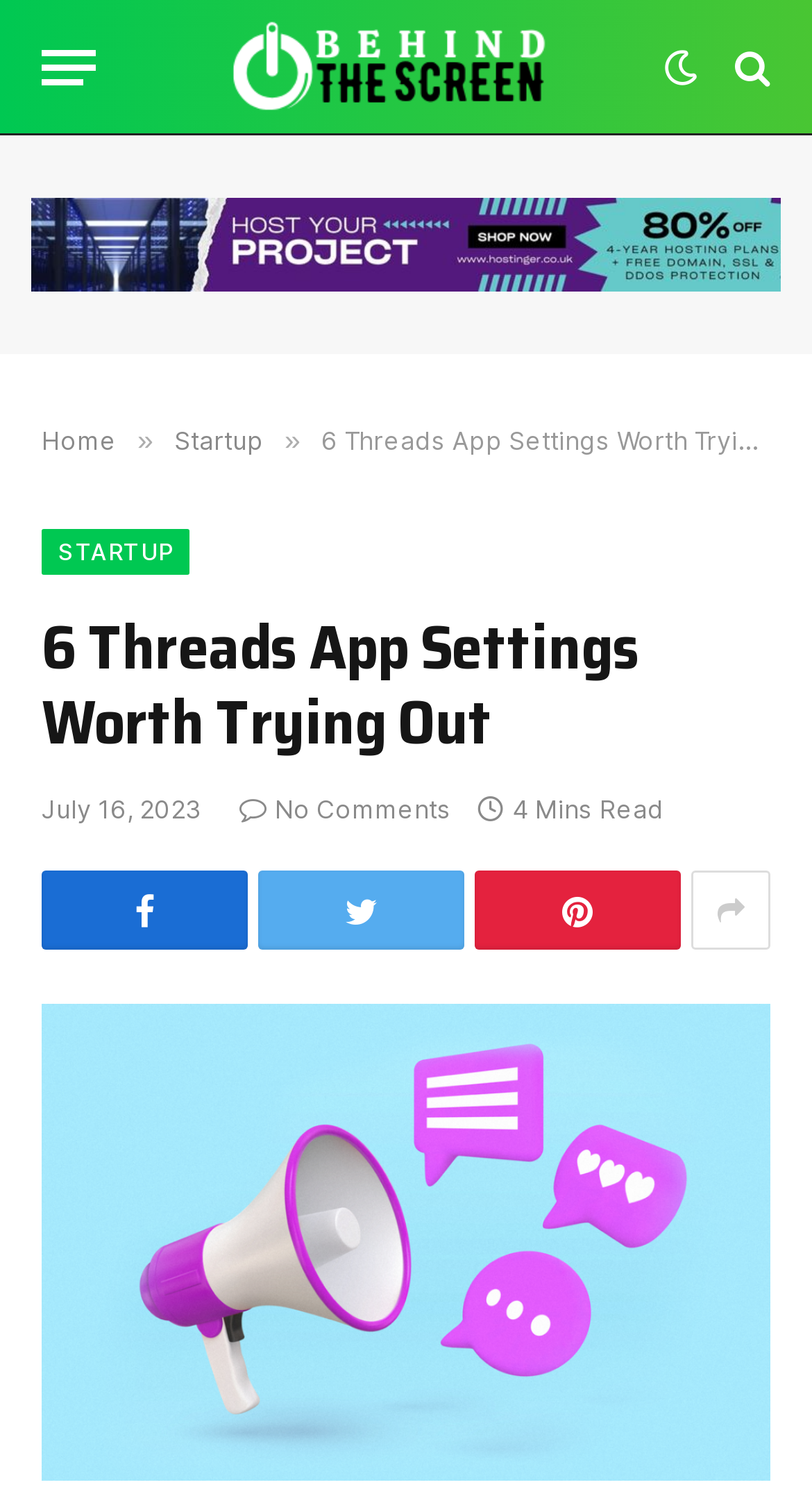Highlight the bounding box coordinates of the region I should click on to meet the following instruction: "Check the startup link".

[0.214, 0.283, 0.325, 0.304]